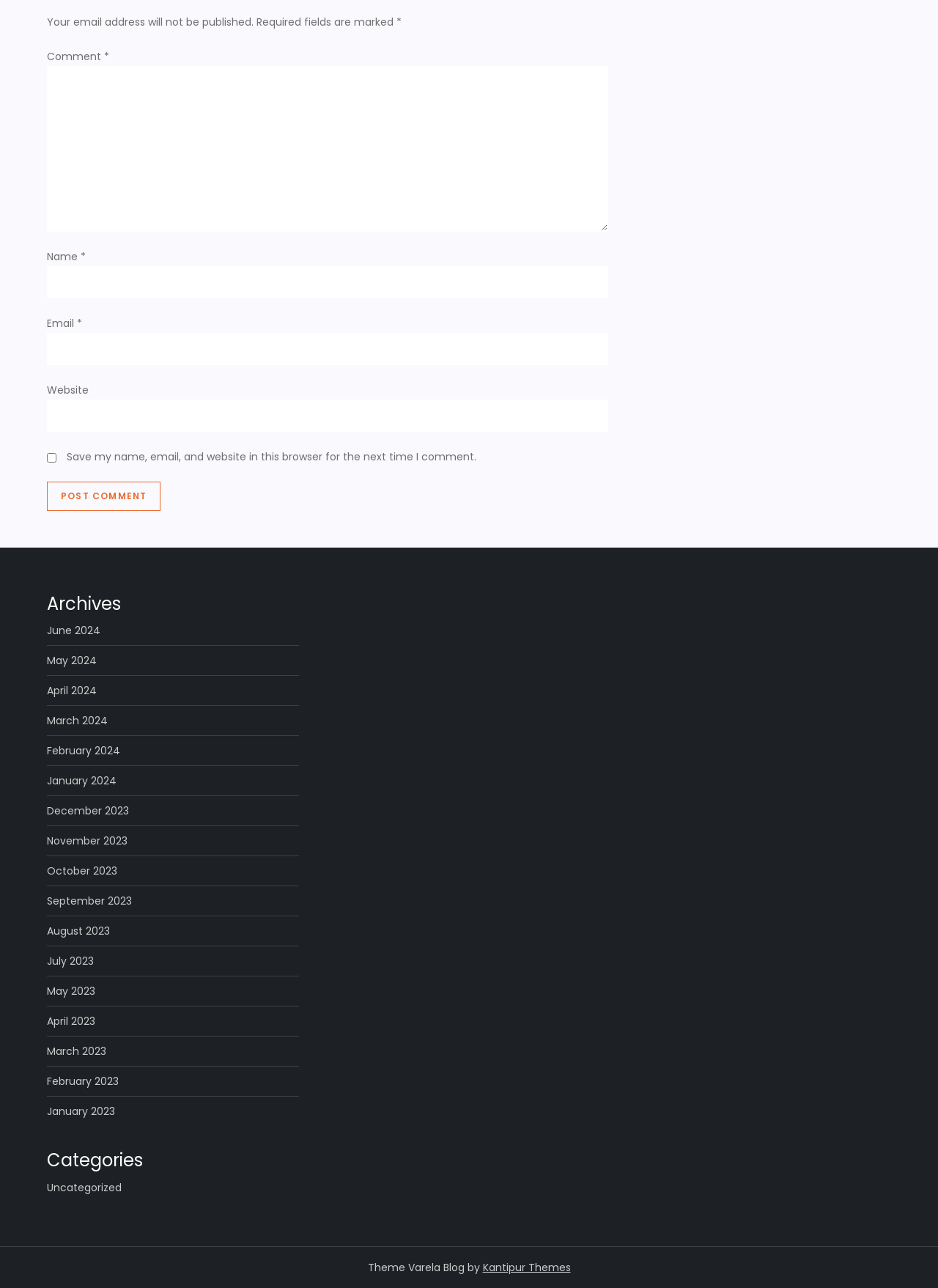What type of content is archived on this webpage?
Look at the screenshot and respond with one word or a short phrase.

Monthly archives